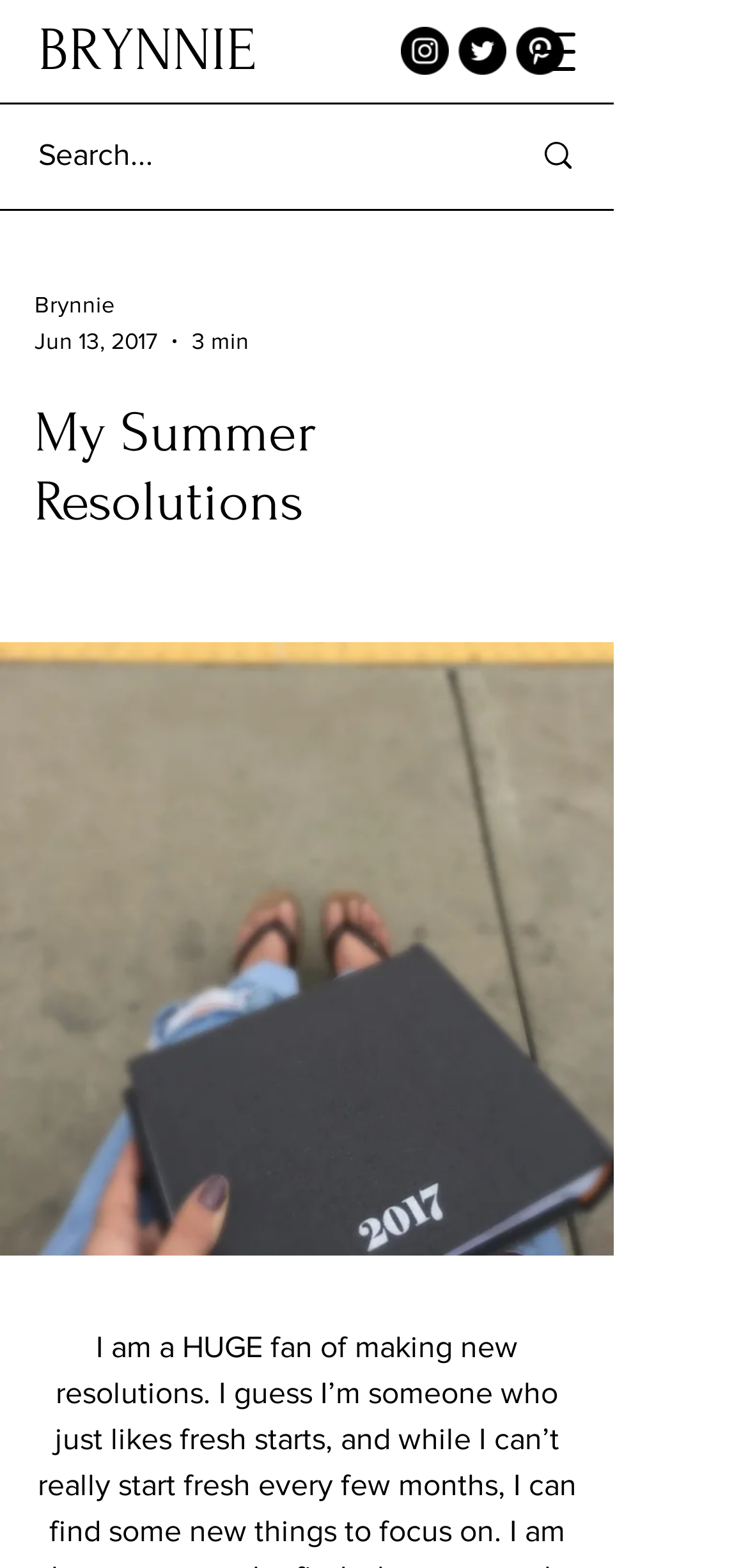Deliver a detailed narrative of the webpage's visual and textual elements.

The webpage appears to be a personal blog post titled "My Summer Resolutions". At the top left, there is a link to the author's name, "BRYNNIE". To the right of the author's name, there is a social bar with links to Instagram, Twitter, and Pinterest, each accompanied by its respective icon.

Below the social bar, there is a button to open a navigation menu. On the top right, there is a search bar with a magnifying glass icon and a placeholder text "Search...". Above the search bar, there is a small image.

The main content of the webpage is a blog post, which starts with a heading "My Summer Resolutions" followed by a brief introduction to the author's enthusiasm for making new resolutions. The text is divided into paragraphs, with the author sharing their thoughts on fresh starts and summer resolutions.

On the top right of the blog post, there is a section with the author's name, "Brynnie", the date "Jun 13, 2017", and an estimated reading time of "3 min".